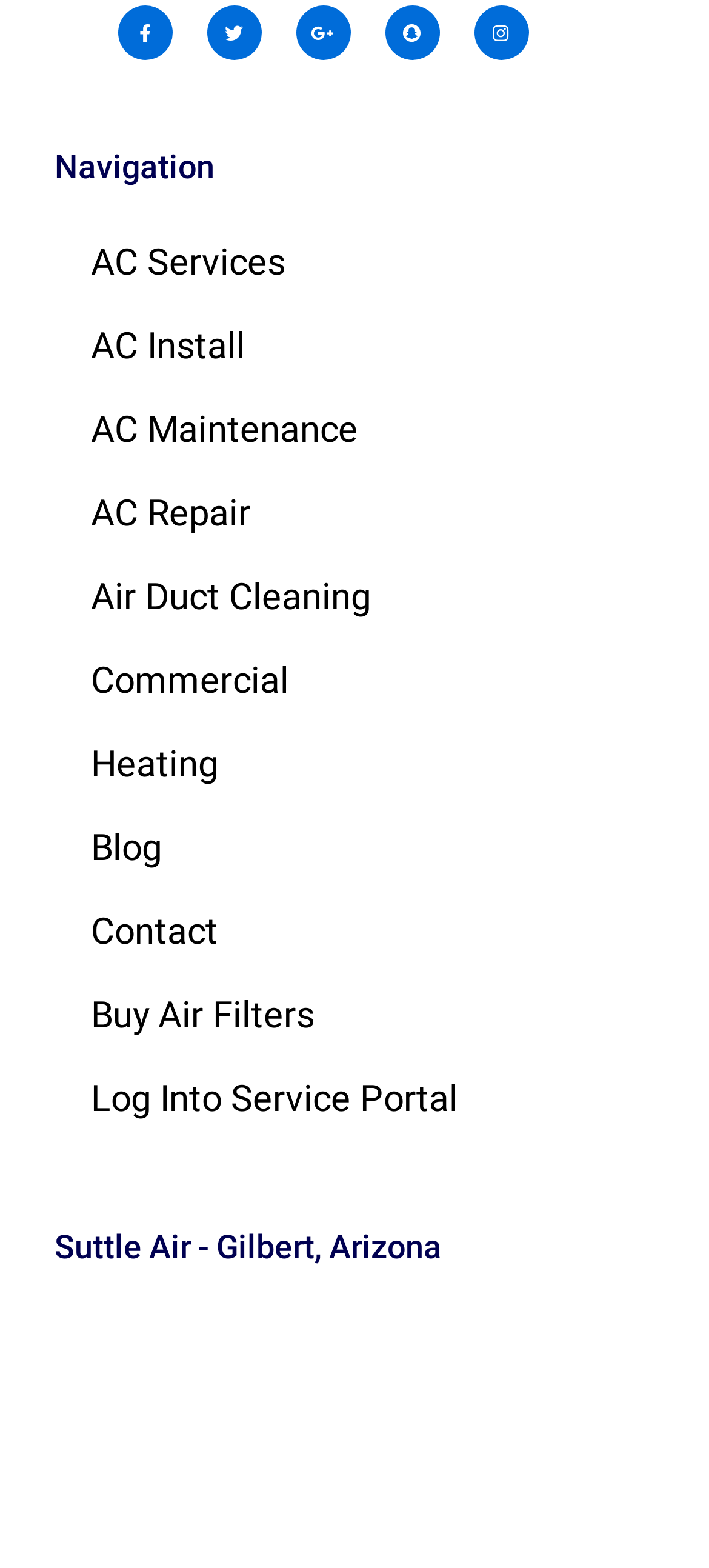Can you identify the bounding box coordinates of the clickable region needed to carry out this instruction: 'Click the 'SUBSCRIBE' button'? The coordinates should be four float numbers within the range of 0 to 1, stated as [left, top, right, bottom].

None